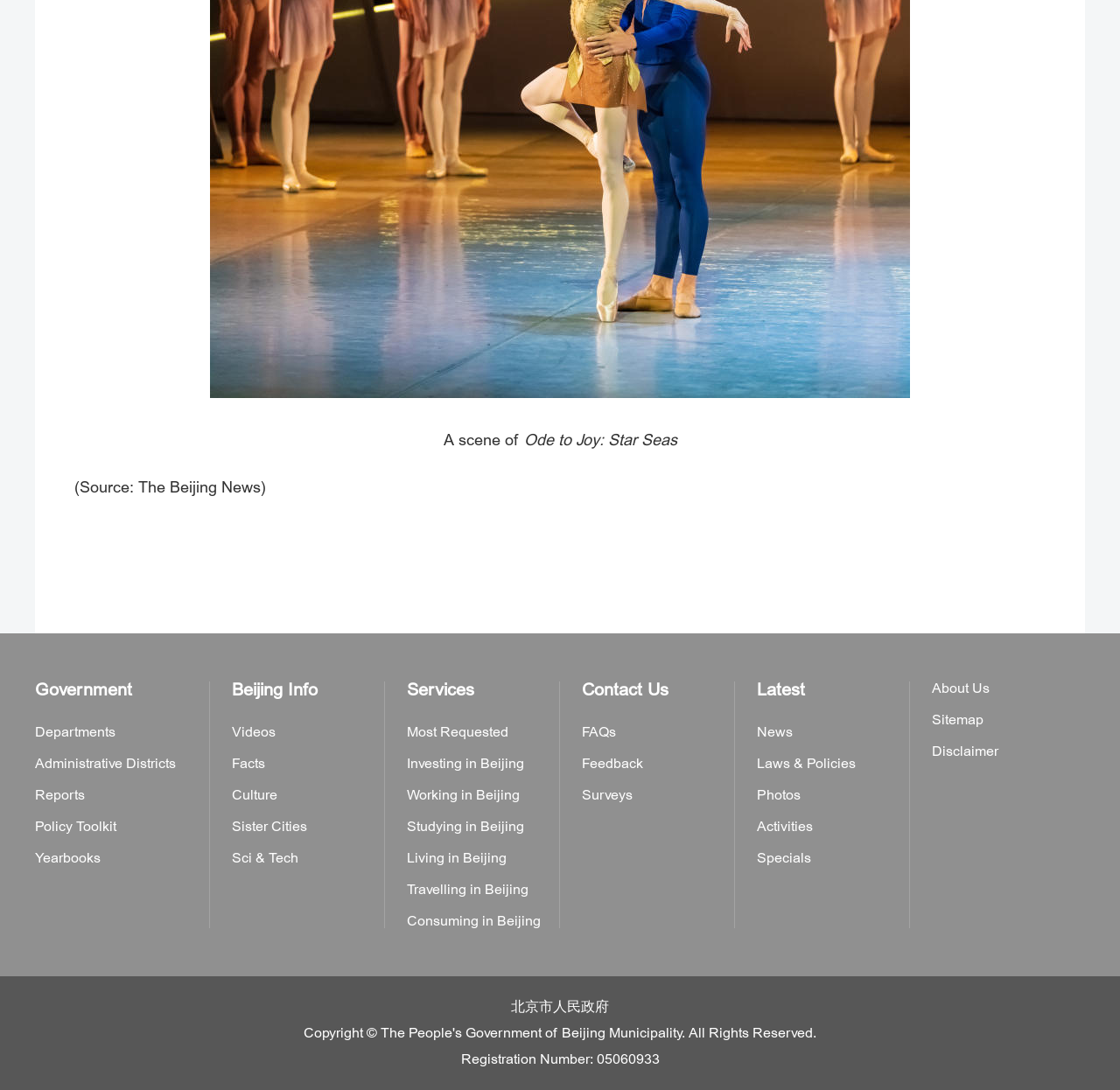Provide the bounding box for the UI element matching this description: "Working in Beijing".

[0.363, 0.721, 0.464, 0.737]